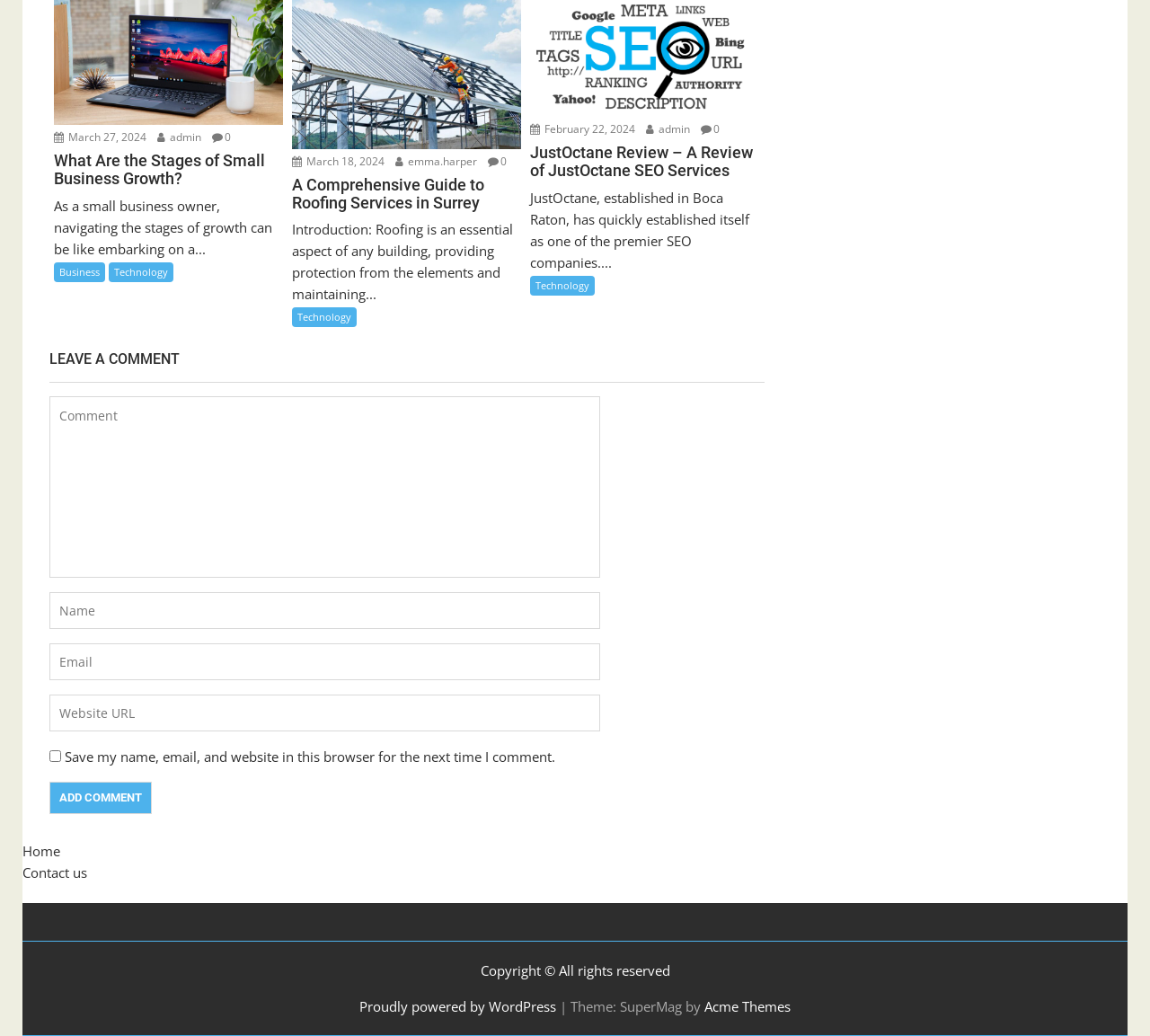Pinpoint the bounding box coordinates of the clickable element needed to complete the instruction: "Click on the 'Contact us' link". The coordinates should be provided as four float numbers between 0 and 1: [left, top, right, bottom].

[0.02, 0.833, 0.076, 0.85]